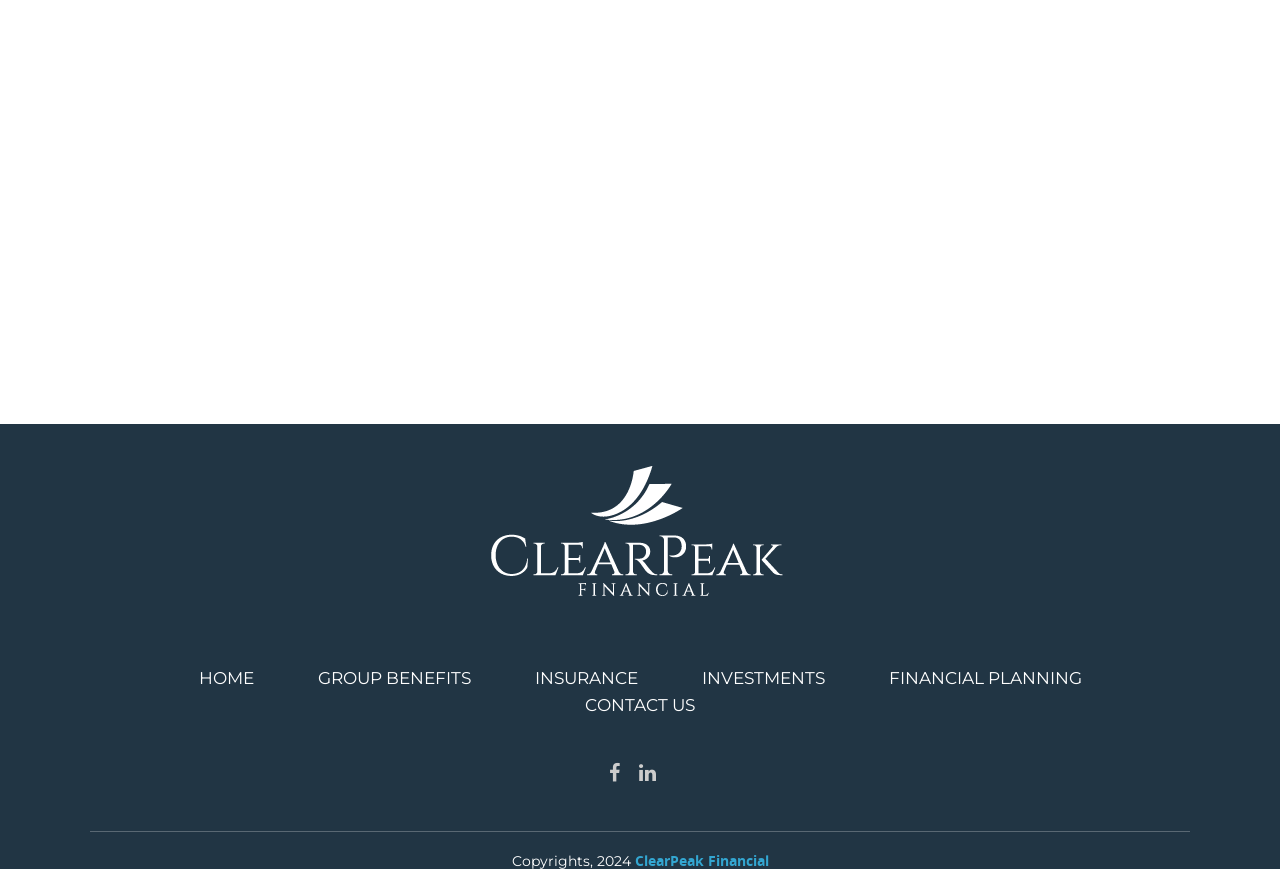Is there an image on the webpage?
Refer to the image and provide a concise answer in one word or phrase.

Yes